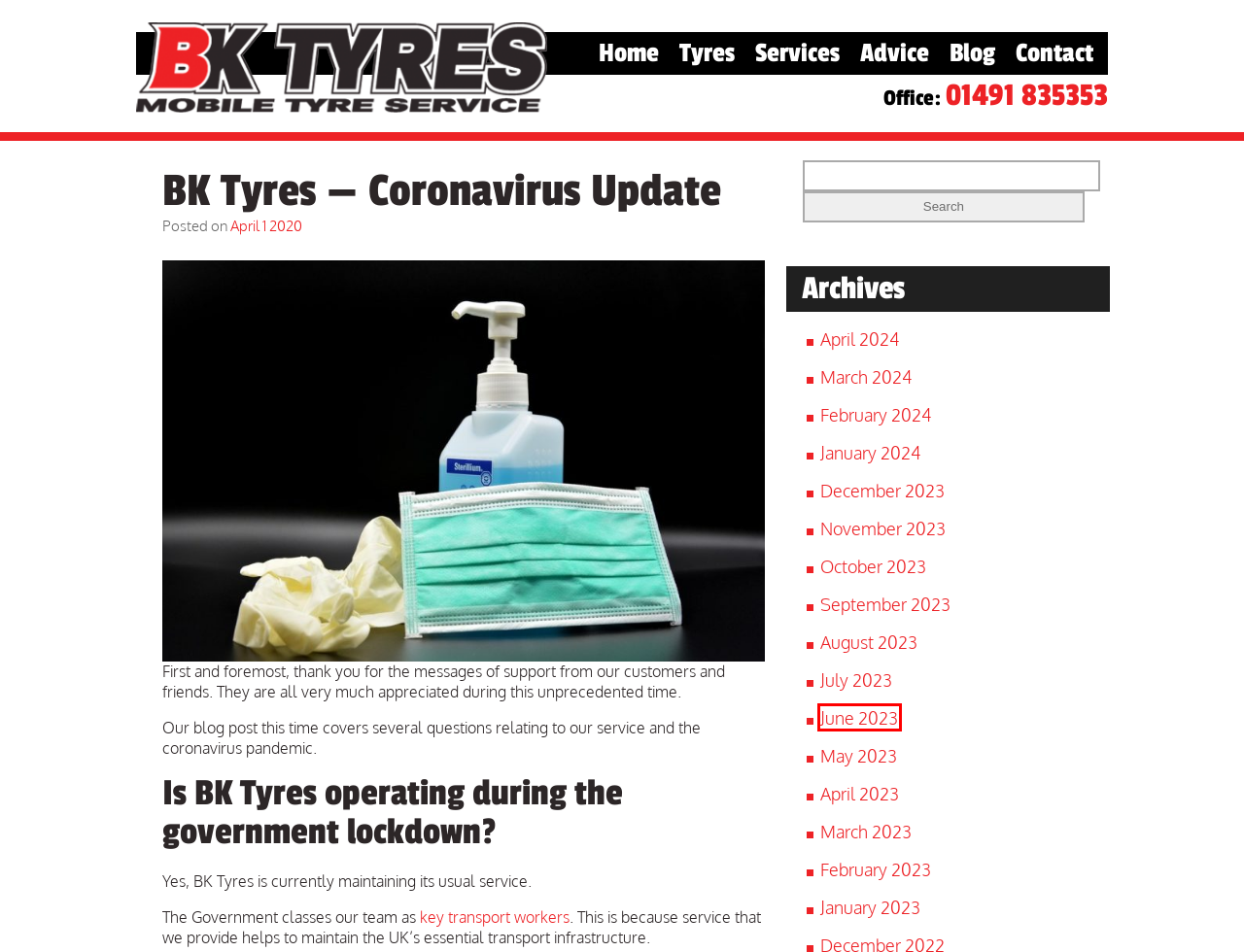You have been given a screenshot of a webpage, where a red bounding box surrounds a UI element. Identify the best matching webpage description for the page that loads after the element in the bounding box is clicked. Options include:
A. November 2023 - BK Tyres
B. Tyre Labelling & EU Regulations | BK Tyres
C. June 2023 - BK Tyres
D. Blog - BK Tyres
E. January 2024 - BK Tyres
F. July 2023 - BK Tyres
G. March 2024 - BK Tyres
H. April 2024 - BK Tyres

C